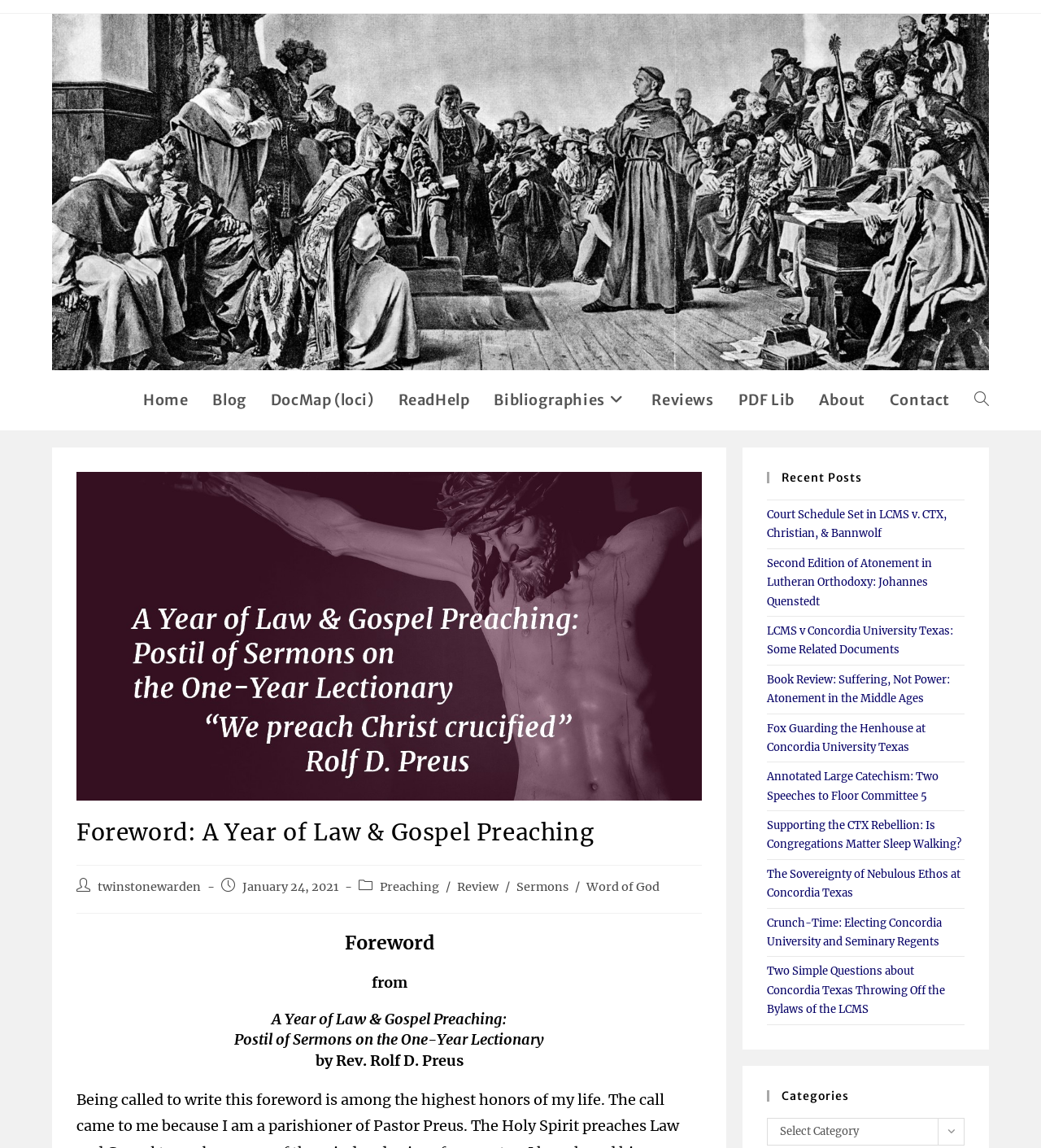Carefully examine the image and provide an in-depth answer to the question: What is the author of the post?

I found the answer by looking at the 'Post author:' section, which is a StaticText element with the text 'Post author:', and then I looked at the link element next to it, which has the text 'twinstonewarden'.